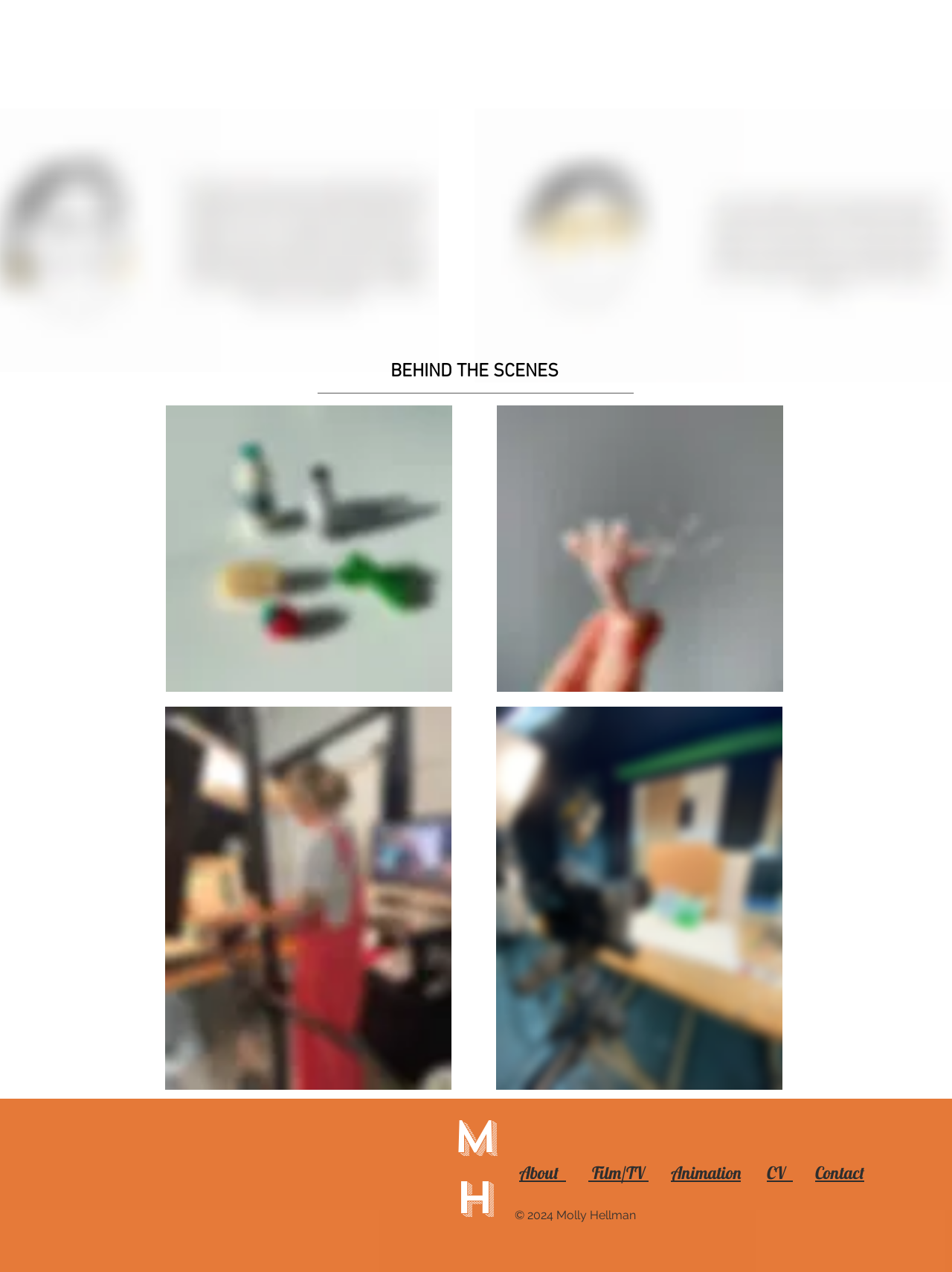Please provide a comprehensive answer to the question below using the information from the image: How many navigation links are available on the webpage?

I counted the number of links in the navigation menu, which includes links to 'M H', 'About', 'Film/TV', 'Animation', 'CV', and 'Contact'. Therefore, there are 6 navigation links available on the webpage.